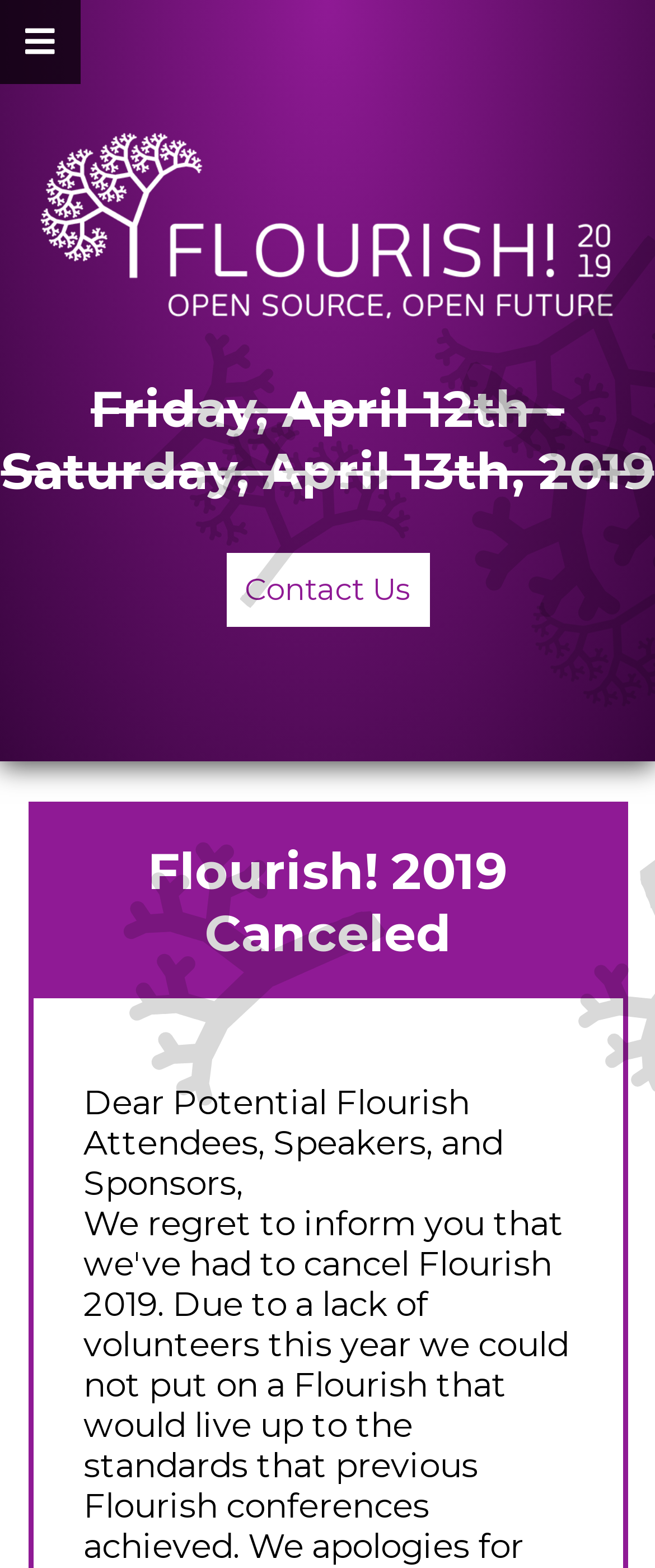What is the status of the Flourish! 2019 event?
Relying on the image, give a concise answer in one word or a brief phrase.

Canceled